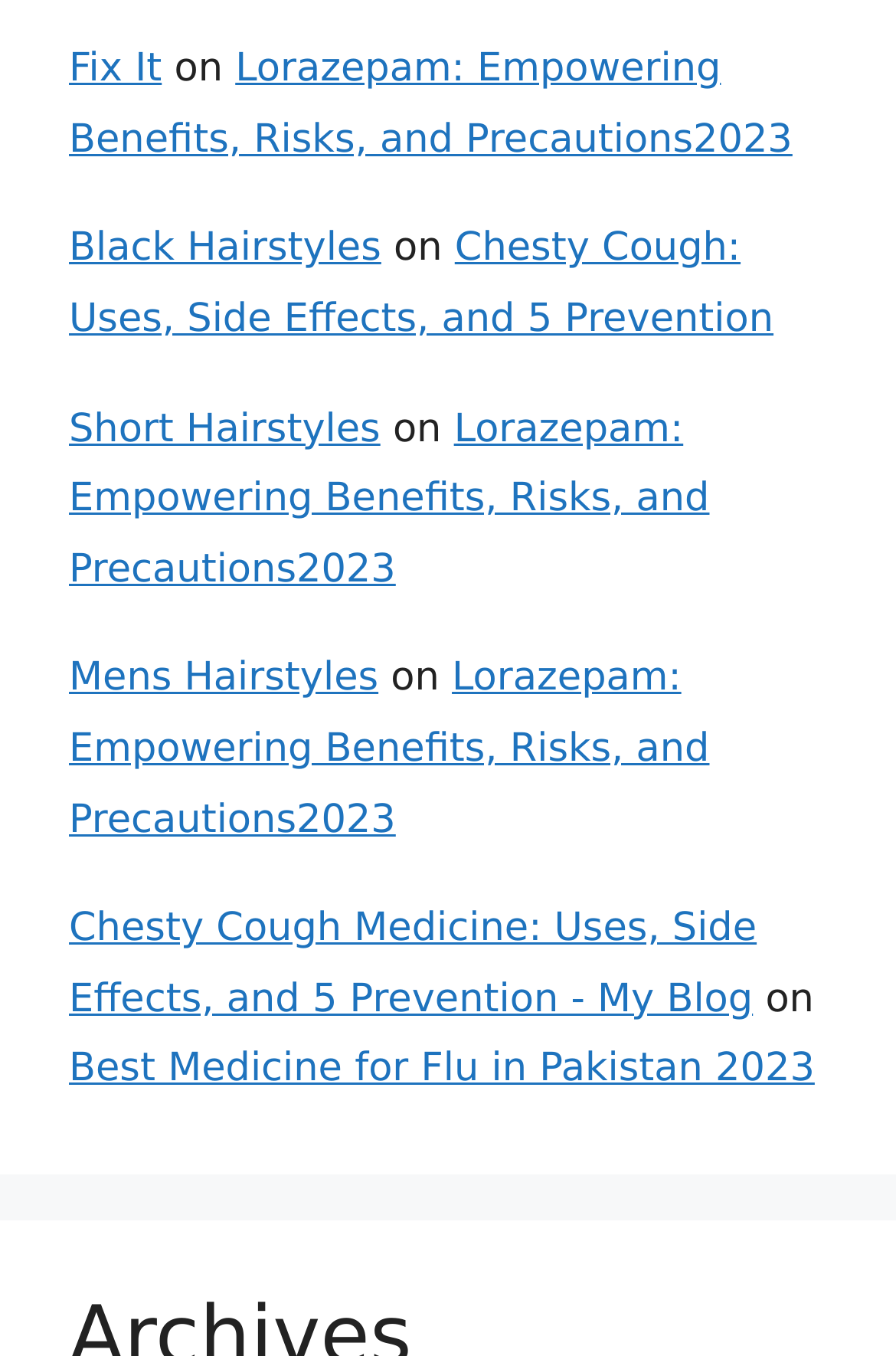Determine the bounding box coordinates of the area to click in order to meet this instruction: "Visit 'Lorazepam: Empowering Benefits, Risks, and Precautions2023'".

[0.077, 0.034, 0.884, 0.12]